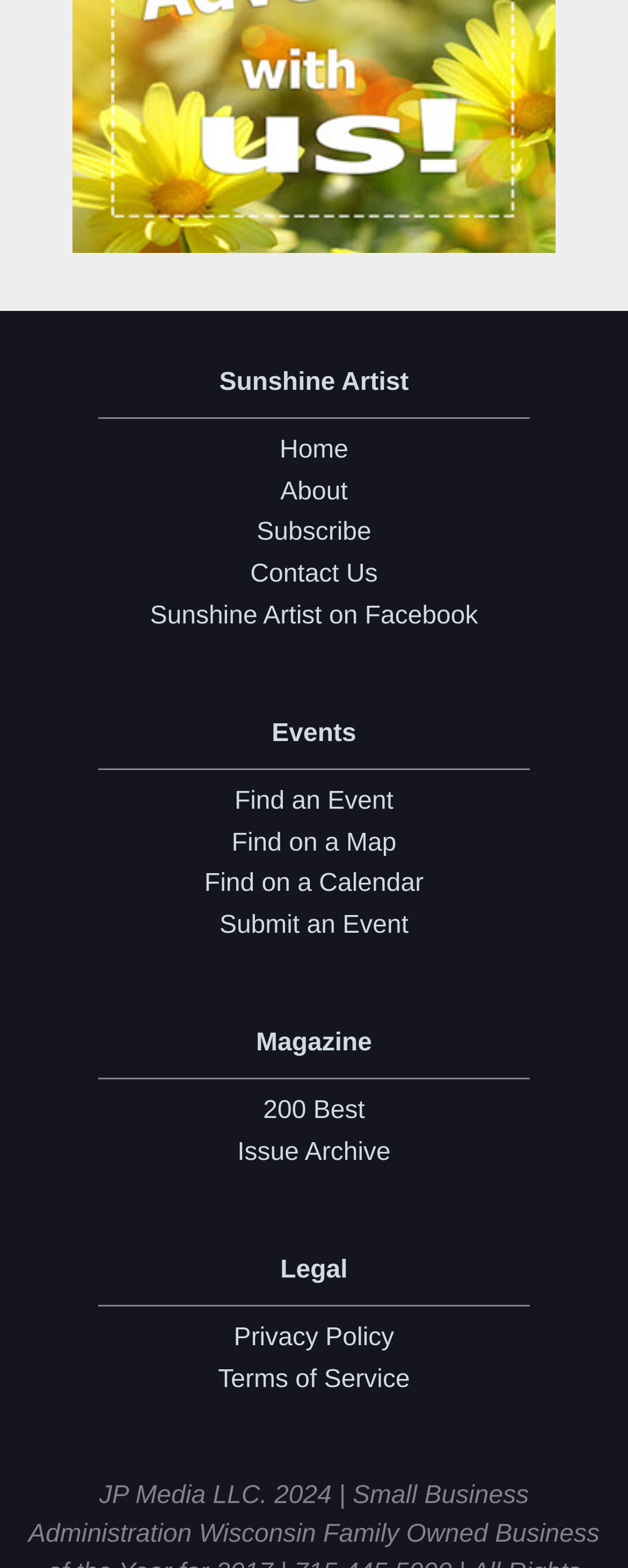Refer to the screenshot and give an in-depth answer to this question: How many links are there in the navigation menu?

The navigation menu consists of links 'Home', 'About', 'Subscribe', 'Contact Us', 'Sunshine Artist on Facebook', which are located at the top of the webpage, and can be counted to get the total number of links.